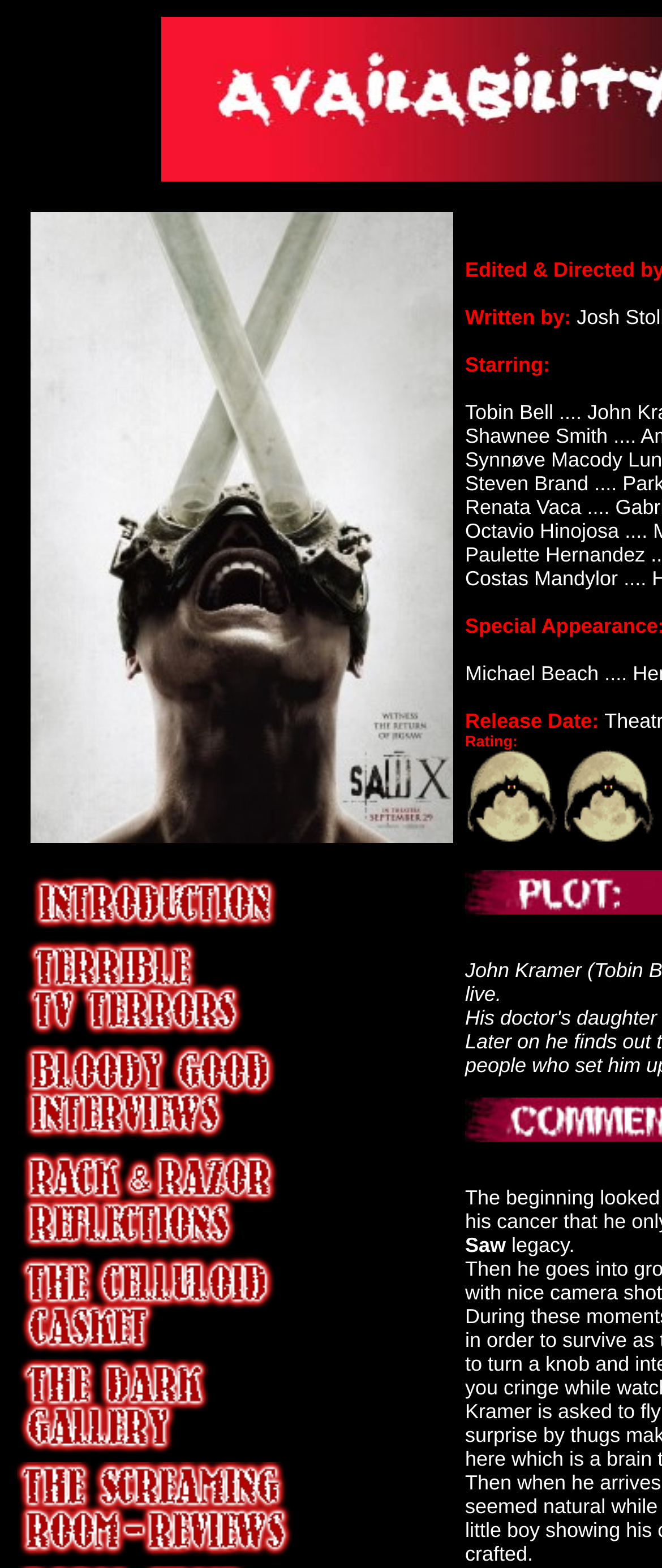Please identify the bounding box coordinates of the area that needs to be clicked to fulfill the following instruction: "Click the link with the Saw legacy image."

[0.703, 0.787, 0.764, 0.802]